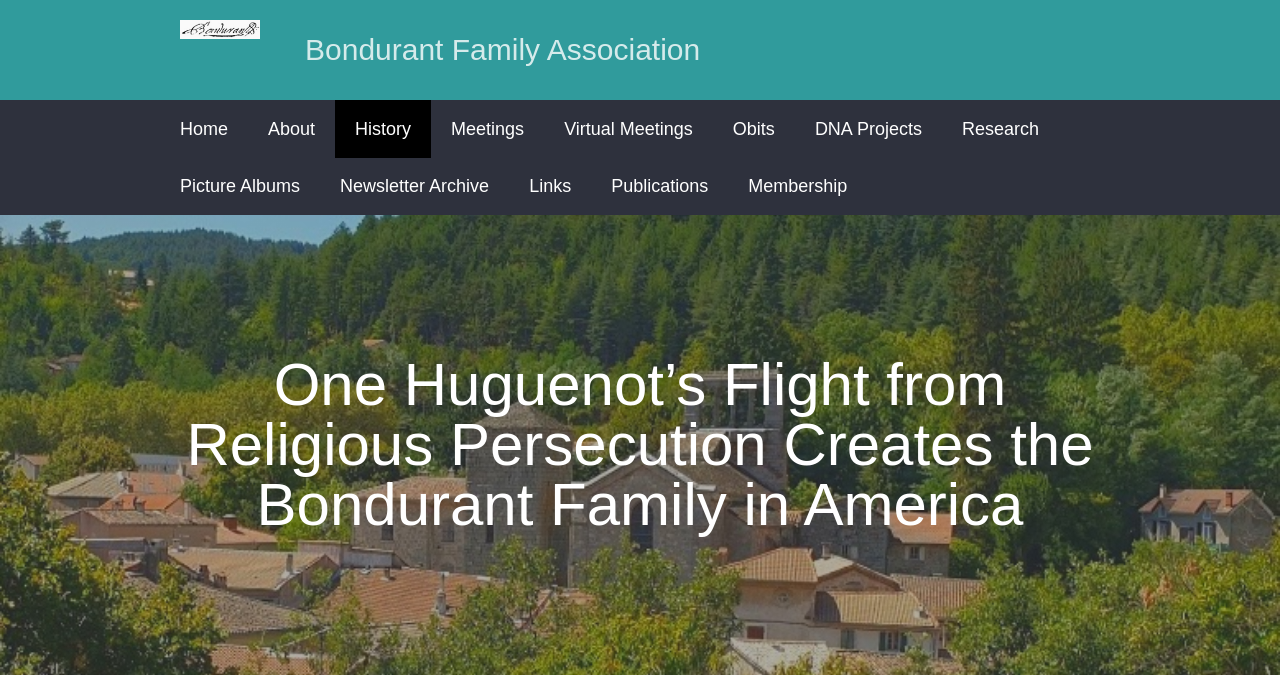Please specify the coordinates of the bounding box for the element that should be clicked to carry out this instruction: "view picture albums". The coordinates must be four float numbers between 0 and 1, formatted as [left, top, right, bottom].

[0.125, 0.233, 0.25, 0.318]